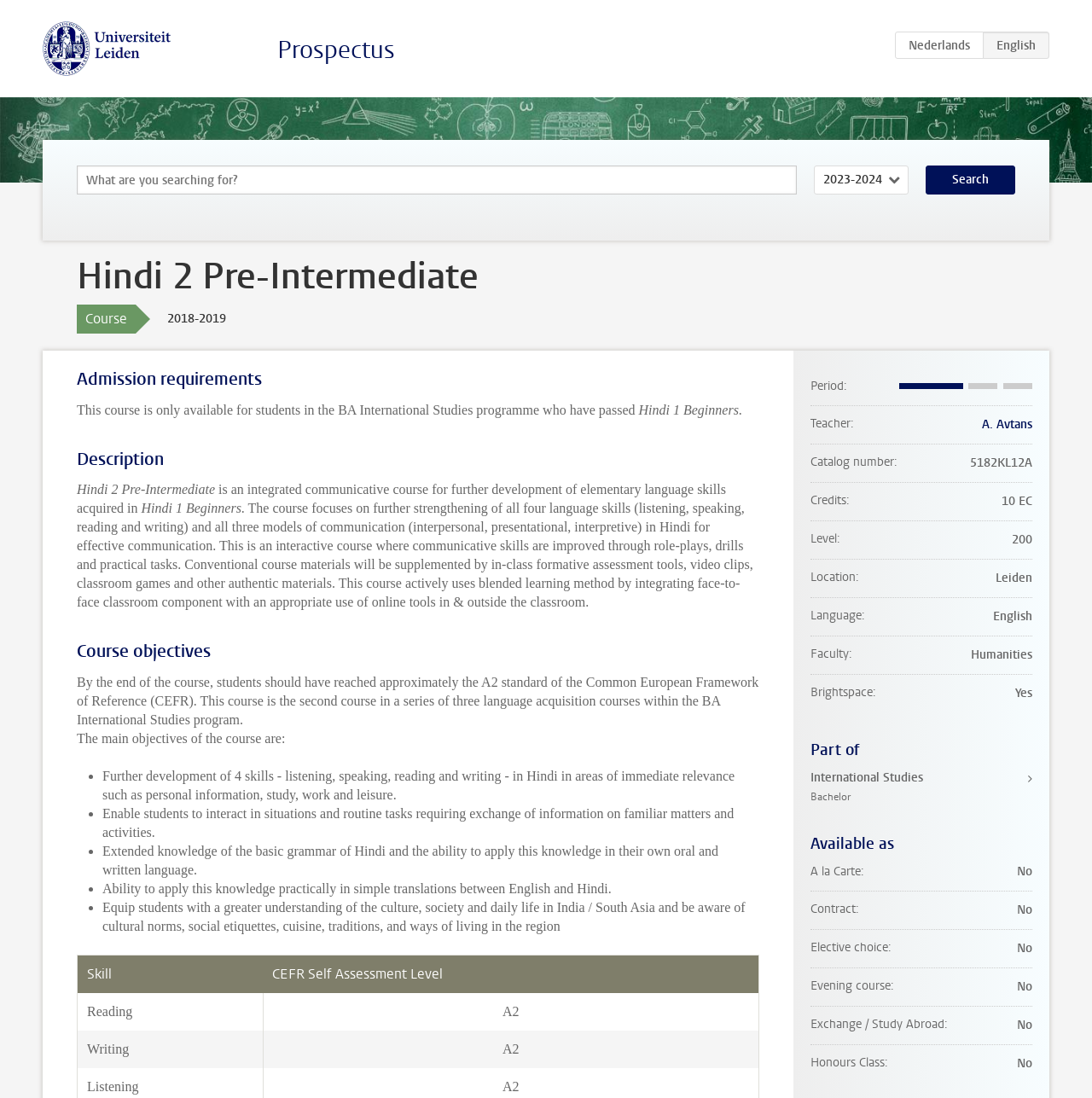Identify the bounding box coordinates of the specific part of the webpage to click to complete this instruction: "Check the course objectives".

[0.07, 0.583, 0.695, 0.604]